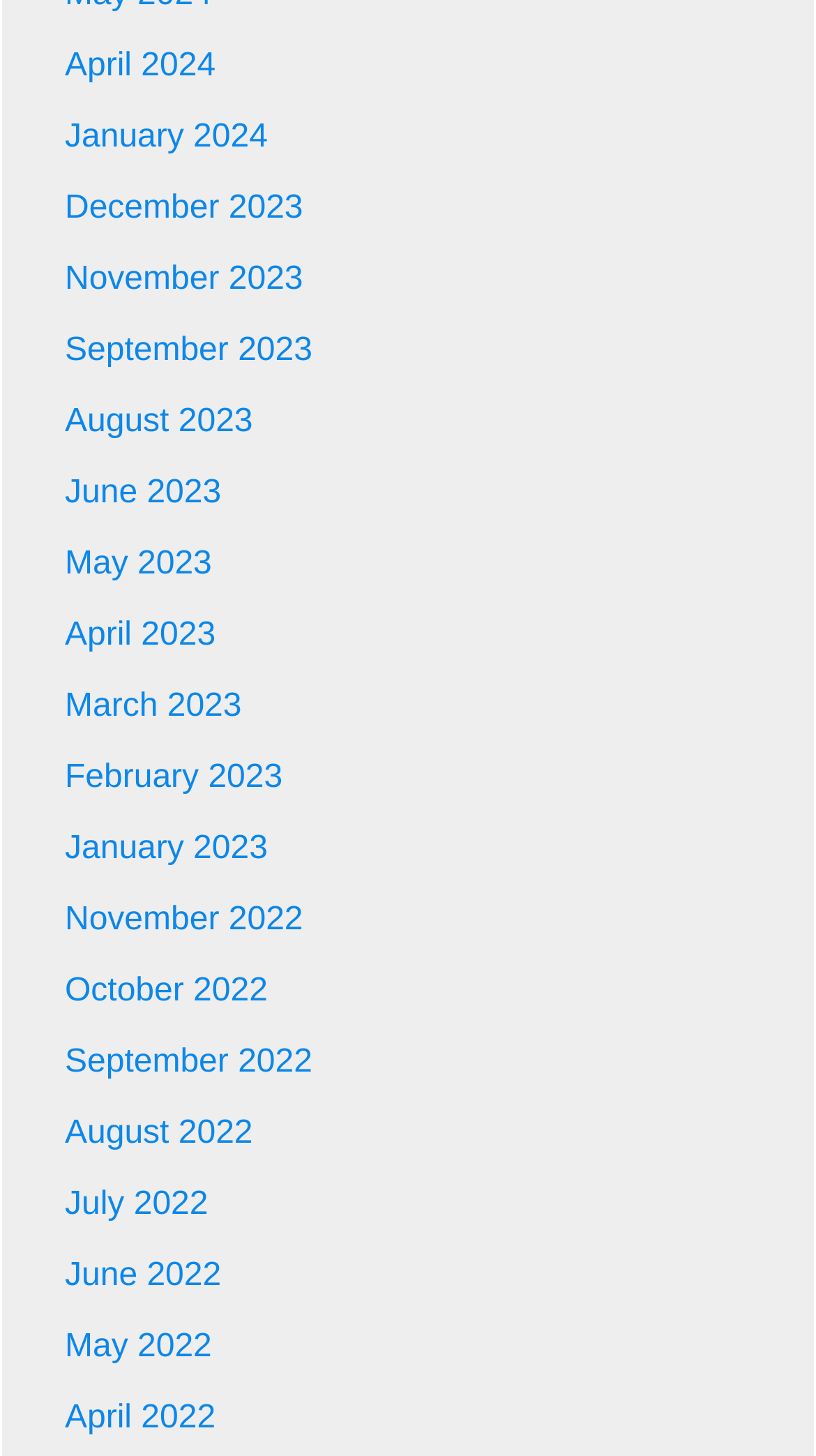Are there any months listed in 2022 before June?
Based on the image, provide a one-word or brief-phrase response.

Yes